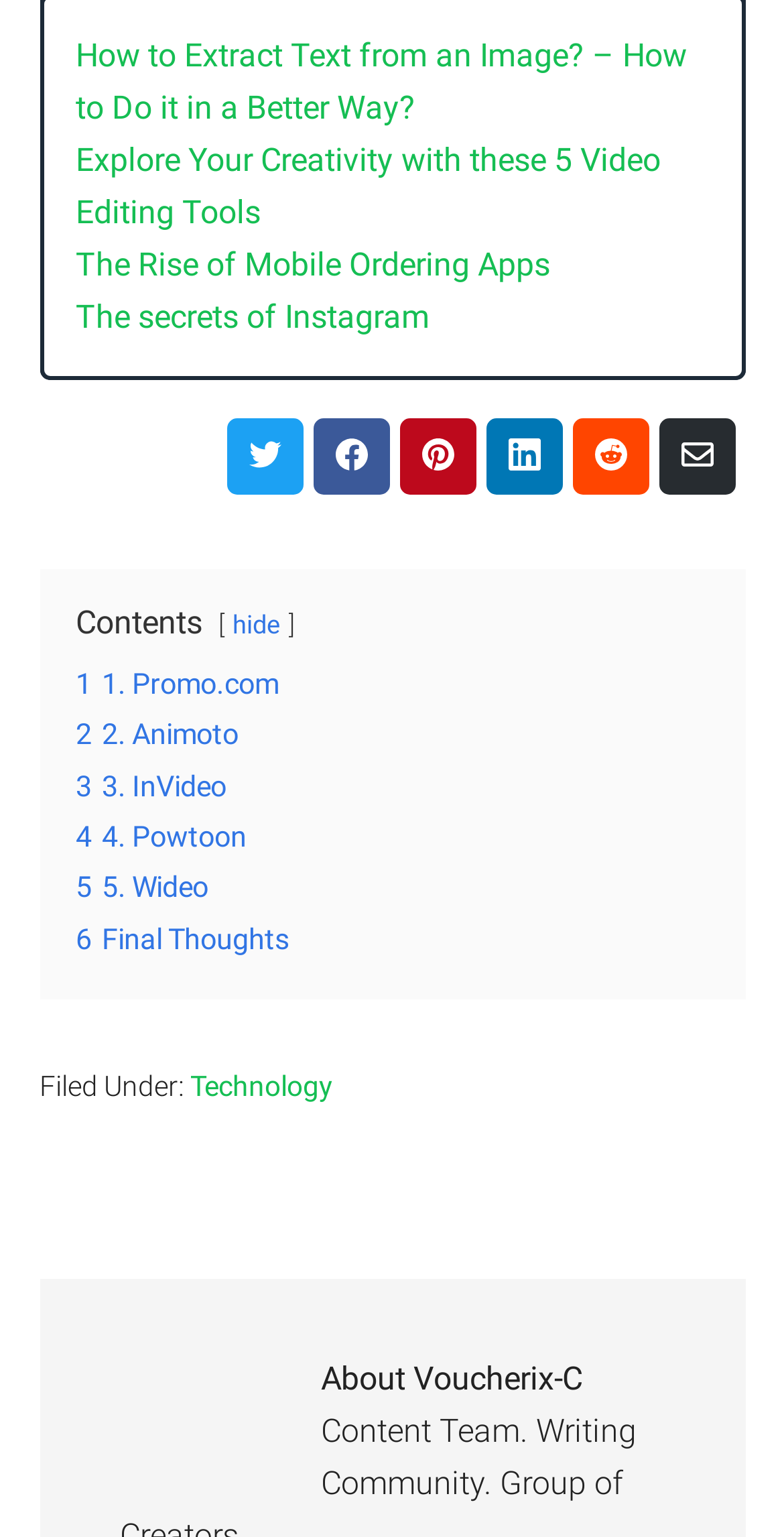Please answer the following question using a single word or phrase: 
How many social media sharing options are available?

5